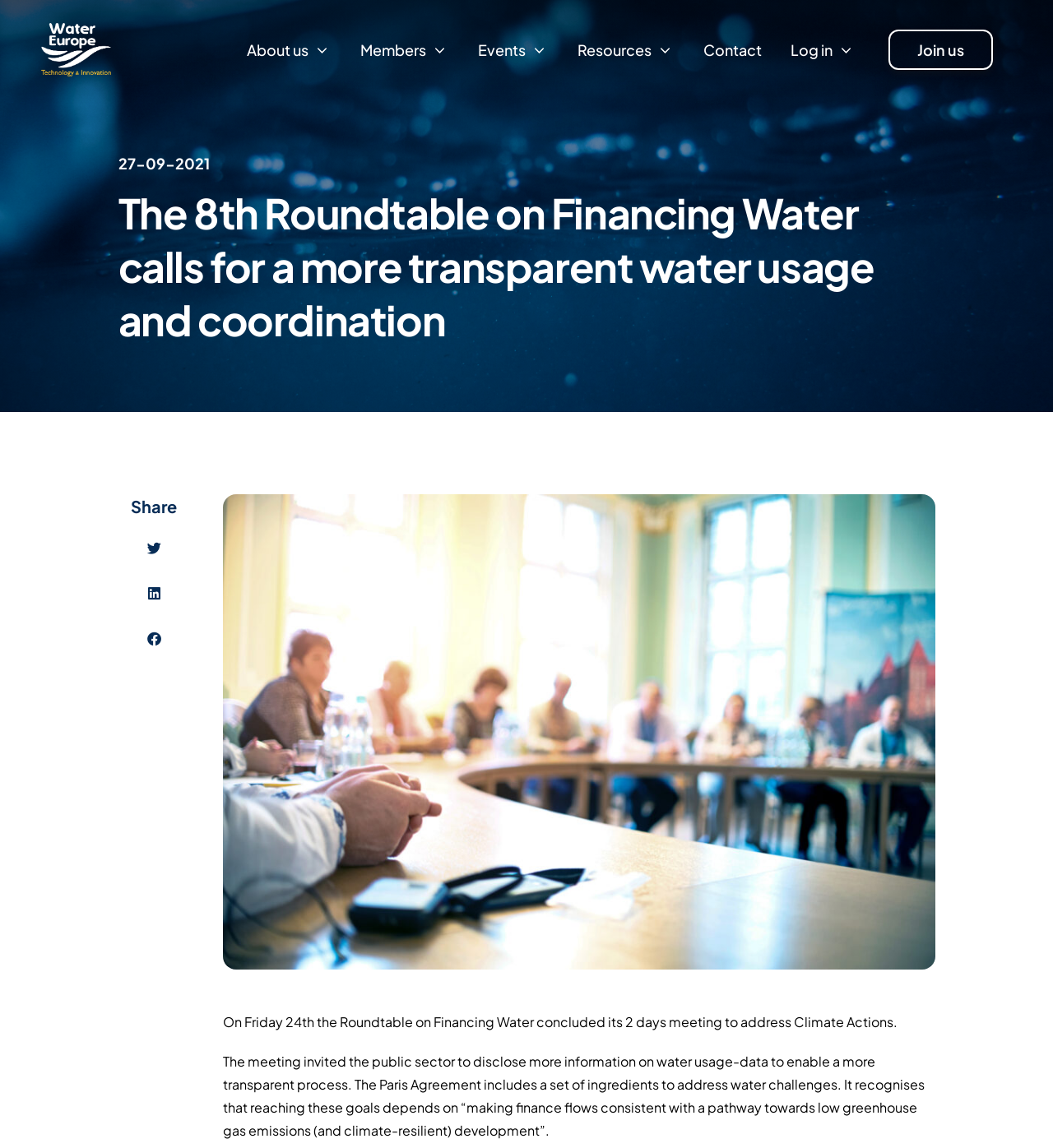Identify the bounding box coordinates of the area that should be clicked in order to complete the given instruction: "Click on Log in". The bounding box coordinates should be four float numbers between 0 and 1, i.e., [left, top, right, bottom].

[0.751, 0.034, 0.812, 0.053]